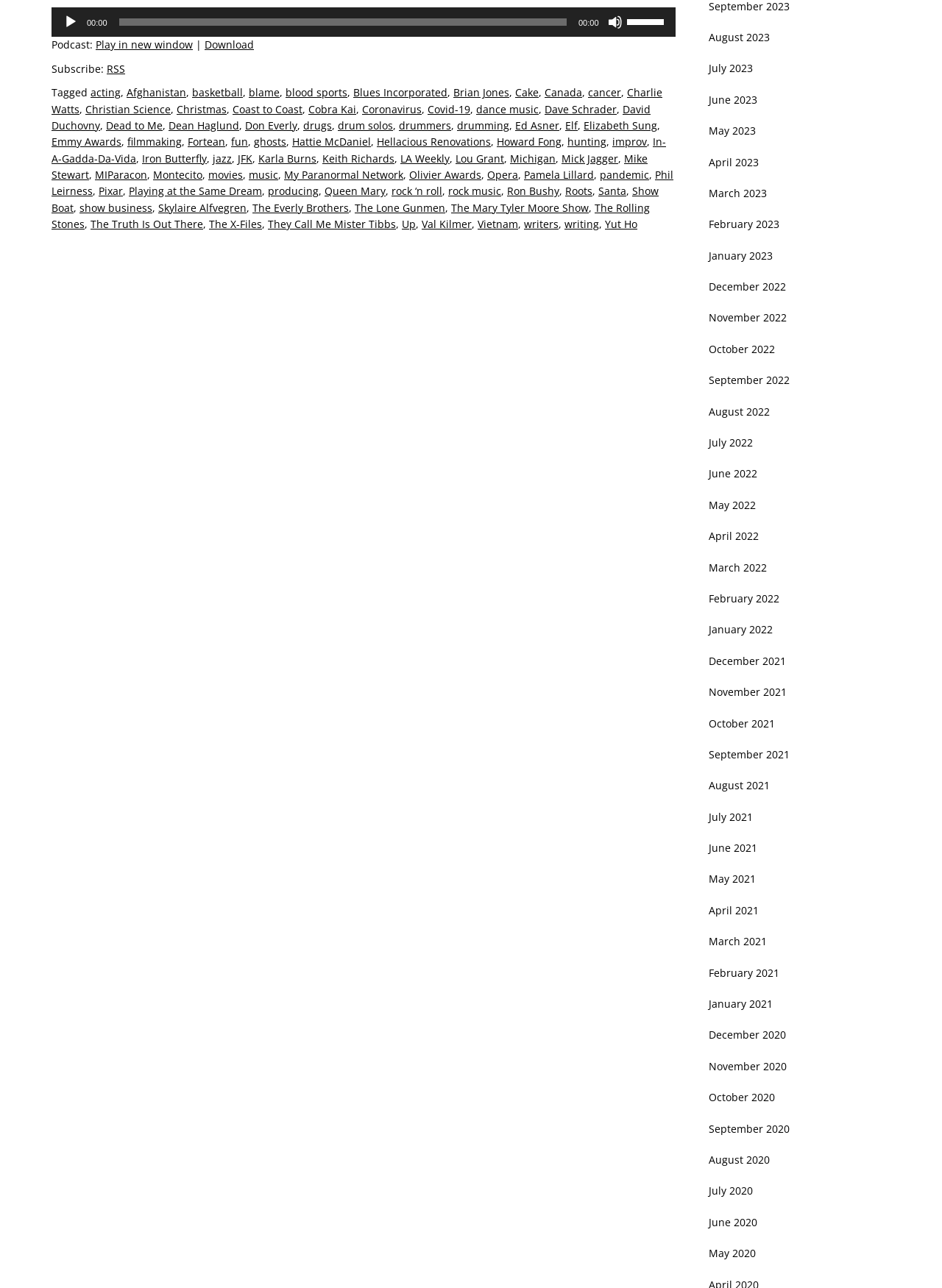Provide a brief response in the form of a single word or phrase:
What is the link 'Play in new window' for?

To play the podcast in a new window